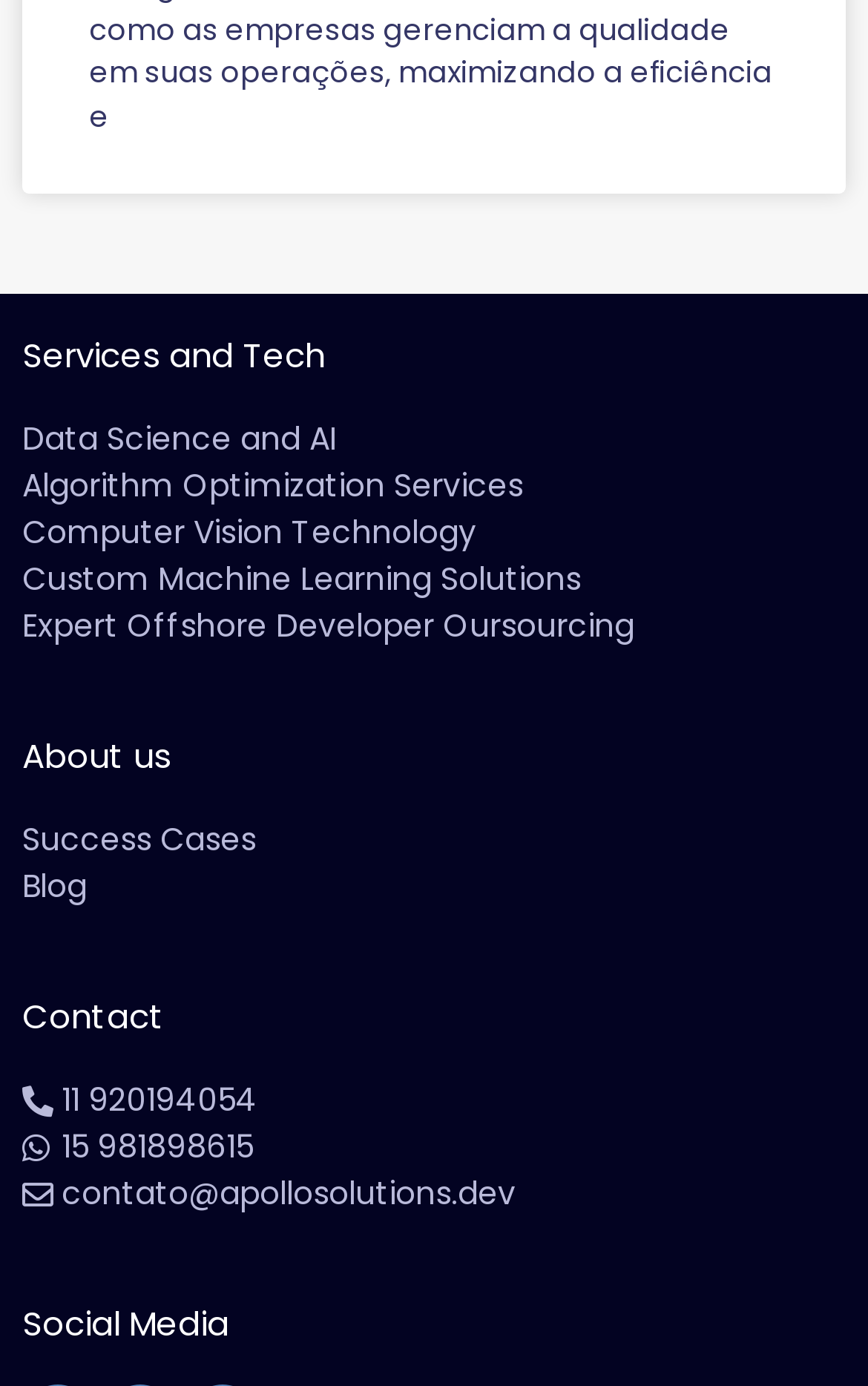Identify the bounding box coordinates for the element you need to click to achieve the following task: "Click on 'GREEK ISLANDS E-CARDS'". The coordinates must be four float values ranging from 0 to 1, formatted as [left, top, right, bottom].

None